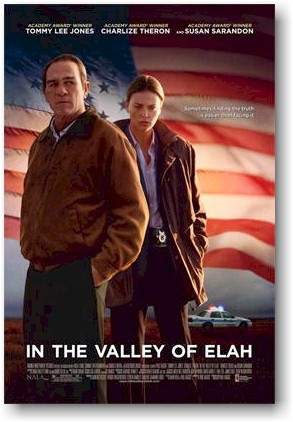Respond with a single word or short phrase to the following question: 
Who reviews the film 'In The Valley of Elah'?

Gary Chew